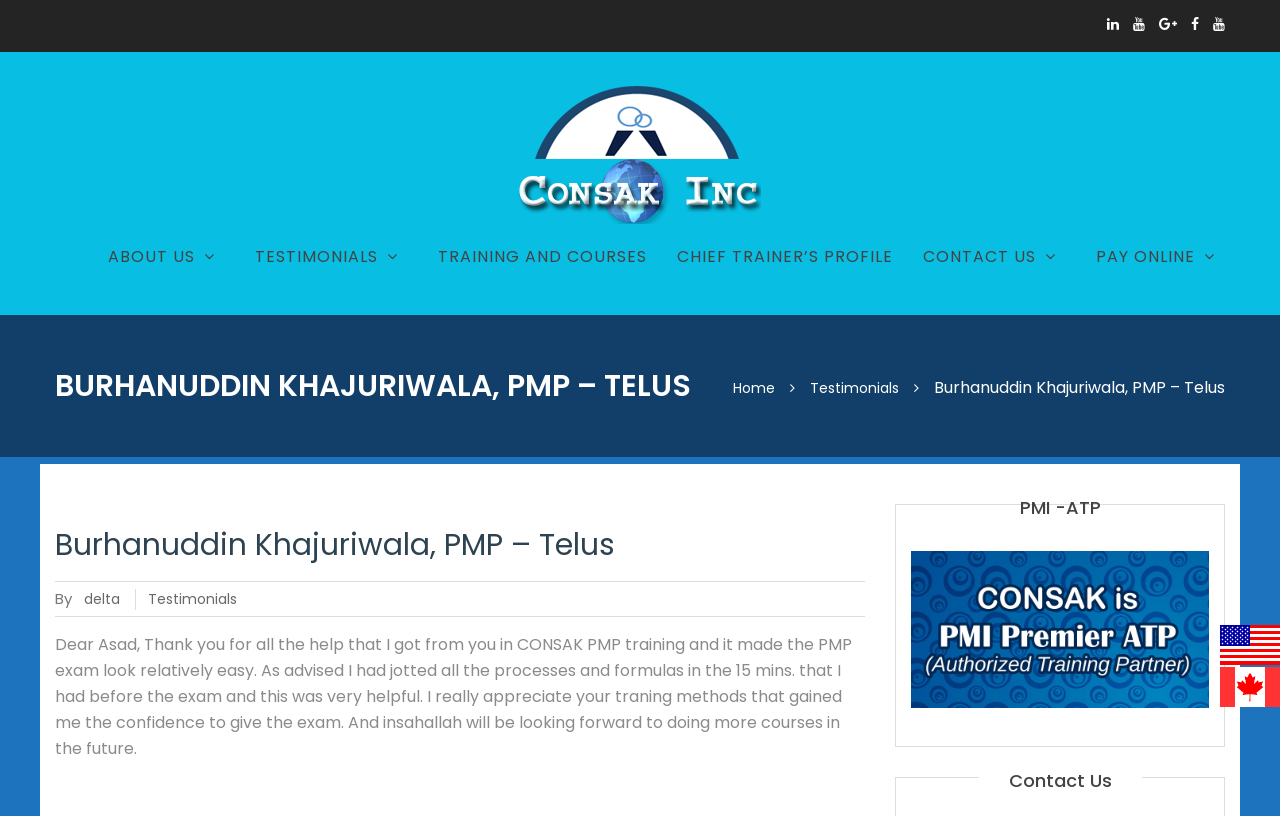Find the bounding box coordinates of the element you need to click on to perform this action: 'Read about Consak Inc'. The coordinates should be represented by four float values between 0 and 1, in the format [left, top, right, bottom].

[0.403, 0.255, 0.597, 0.281]